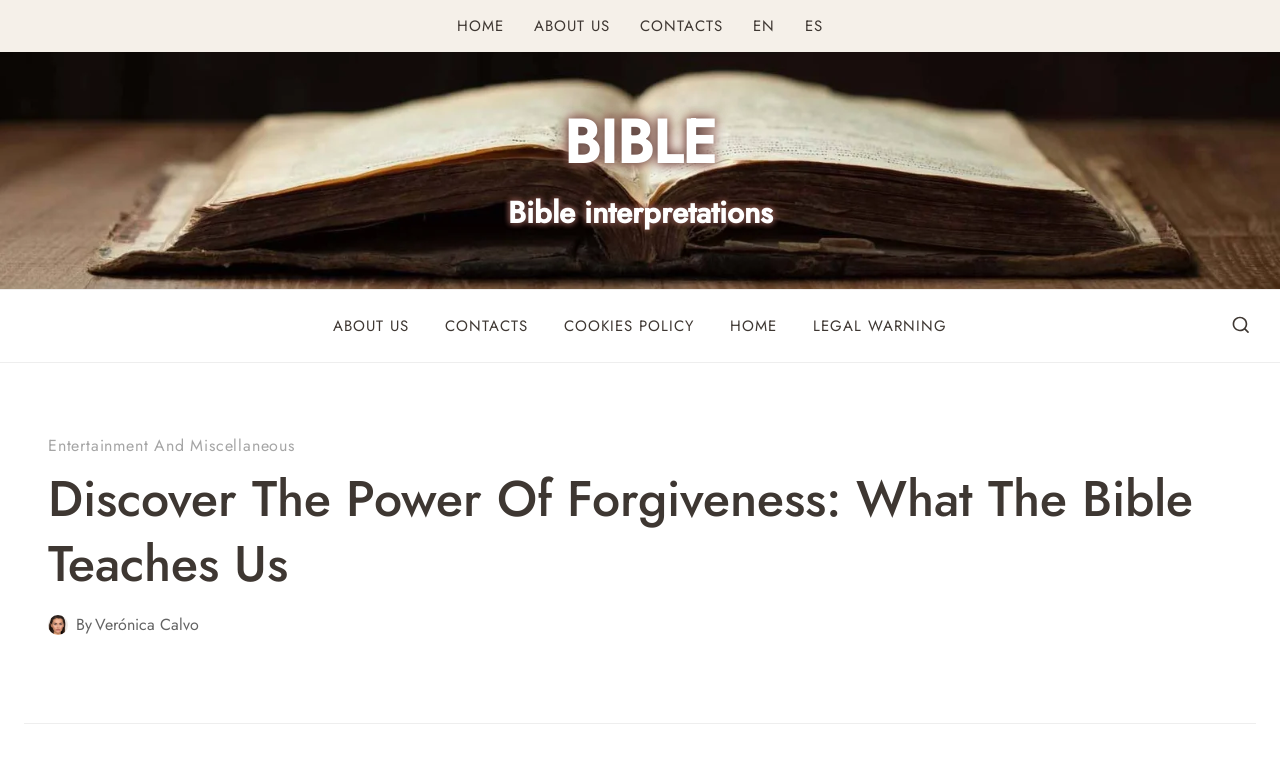Identify the main title of the webpage and generate its text content.

Discover The Power Of Forgiveness: What The Bible Teaches Us